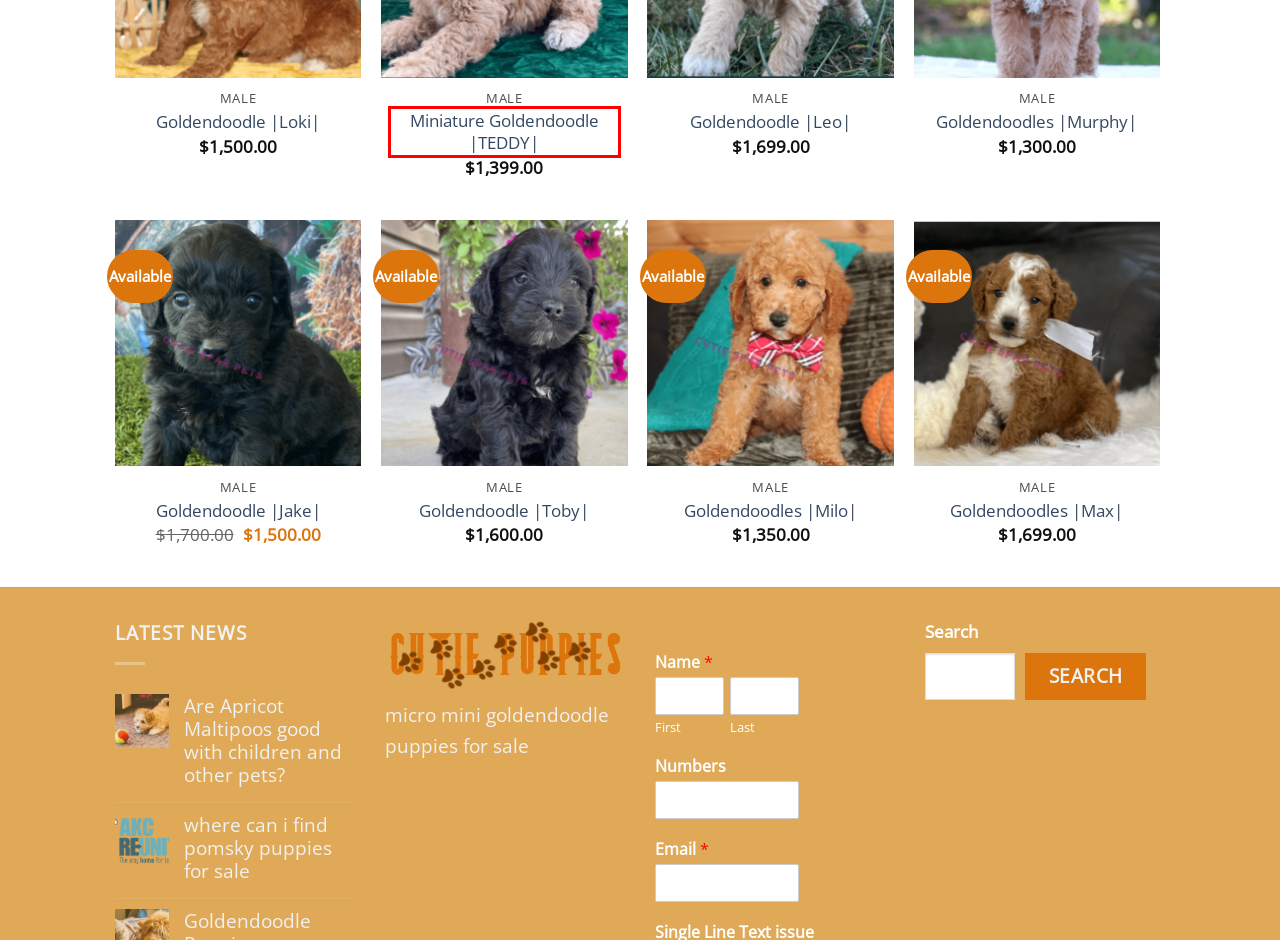You have a screenshot of a webpage where a red bounding box highlights a specific UI element. Identify the description that best matches the resulting webpage after the highlighted element is clicked. The choices are:
A. Goldendoodle puppy Wisconsin |Cuties Par Pets shipped to SC
B. Goldendoodle puppies for sale Texas |Cuties Par Pets TEXAS
C. Red Goldendoodle puppies Cuties Par Pets Adorable puppy for all
D. Black Goldendoodle puppies Cuties Par Pets
E. Red Goldendoodle puppy Cuties Par Pets Standard breed in UK
F. Are maltipoos good with kids | How To Groom A Maltipoo
G. Goldendoodle puppies for sale Indiana Cuties Par Pets | Worldwide
H. Miniature Goldendoodle for sale Ohio | Cuties Par Pets Breeders

H